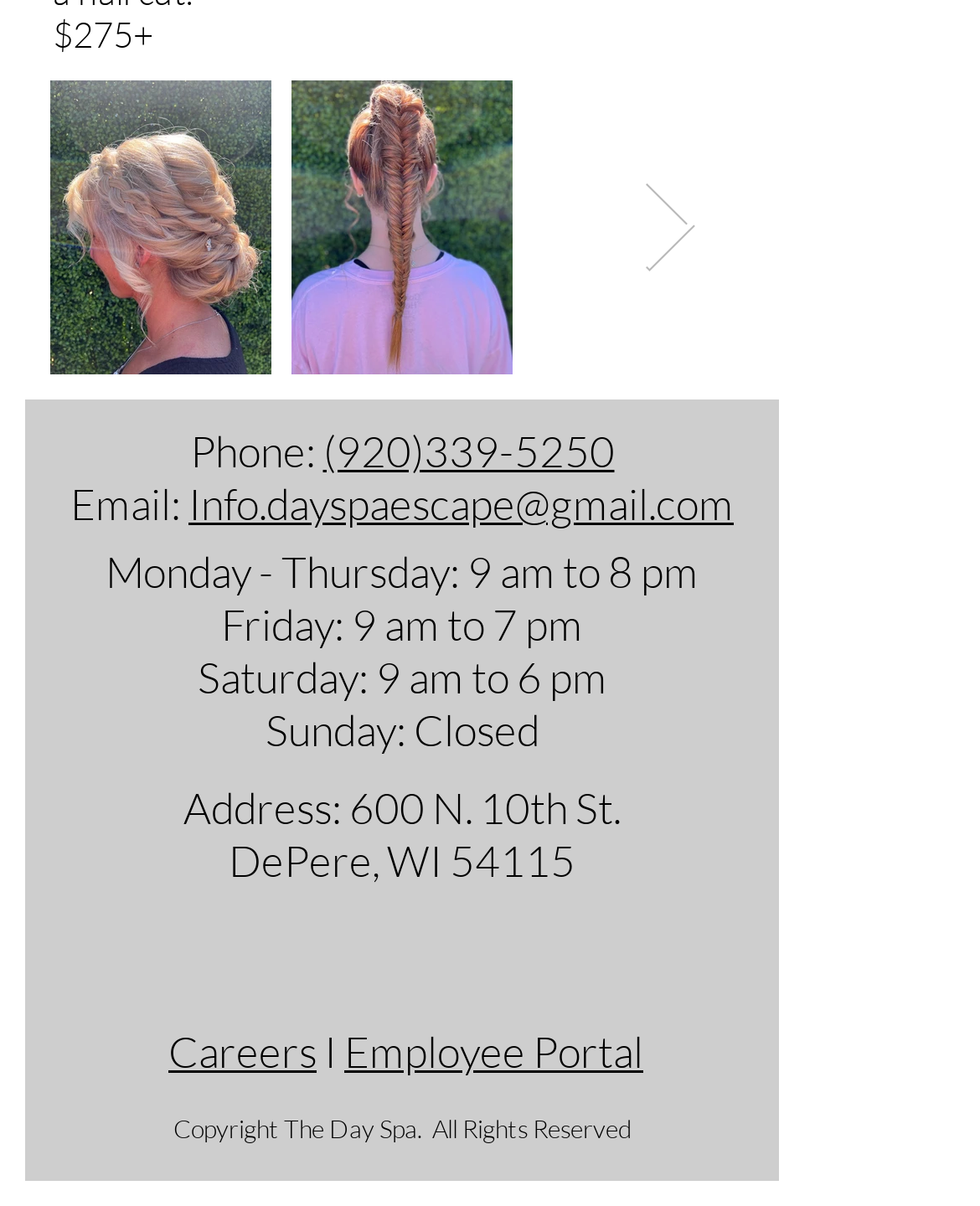Please look at the image and answer the question with a detailed explanation: What is the address of the Day Spa?

The address can be found in the contact information section of the webpage, which is located in the middle of the page. It includes the street address, city, state, and zip code.